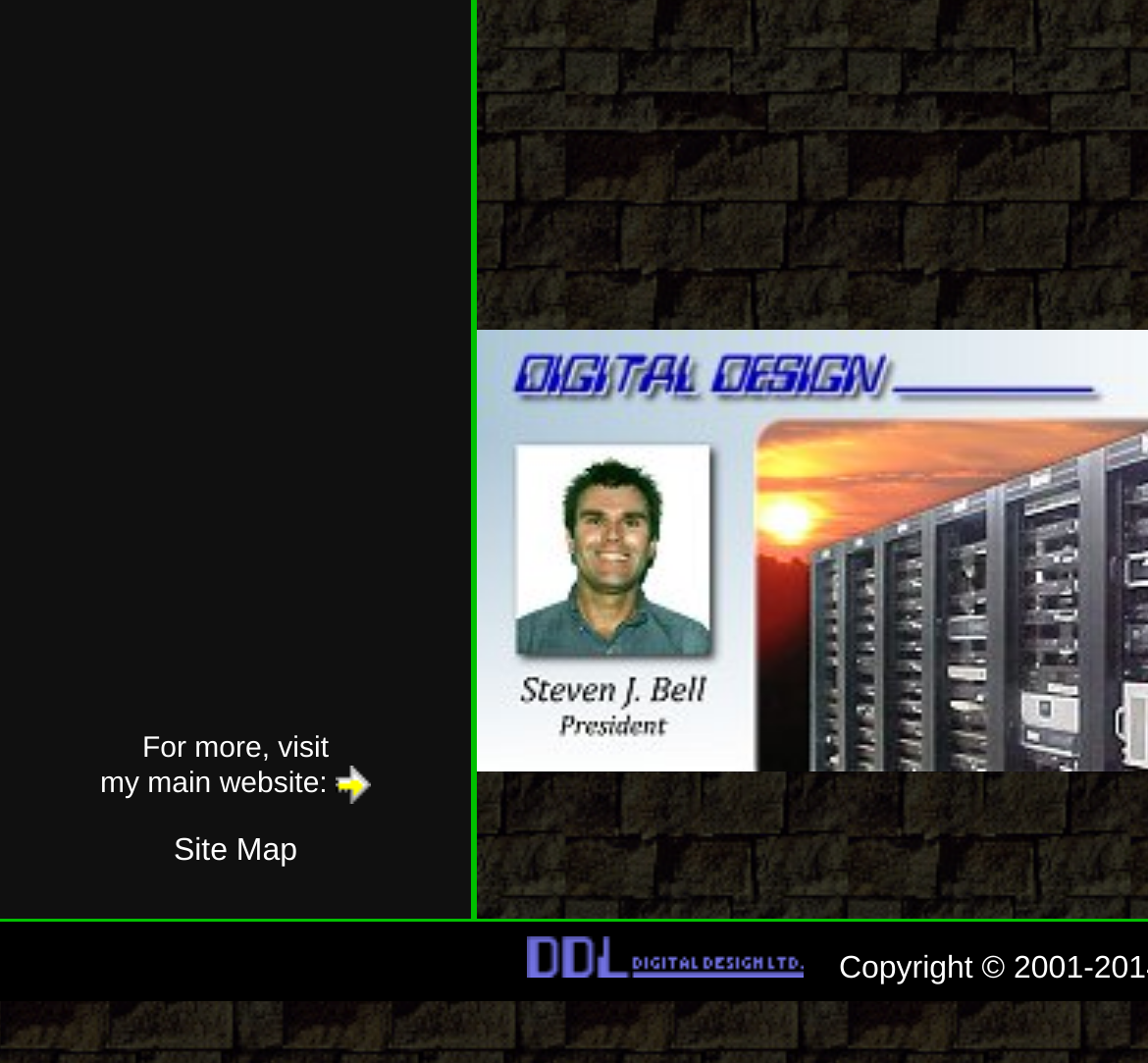Give a short answer using one word or phrase for the question:
What is the text of the link at the bottom of the webpage?

No text